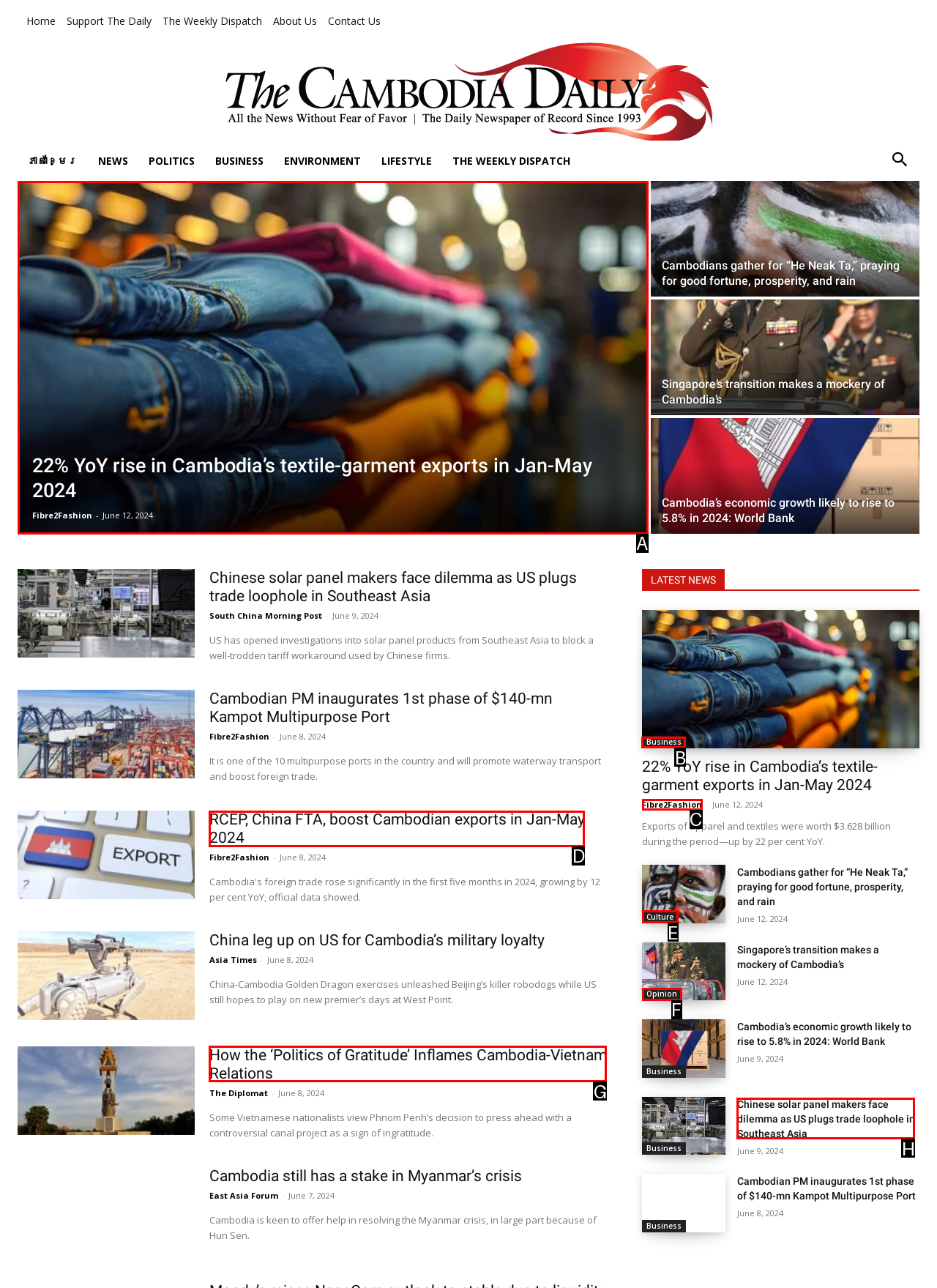Given the instruction: Visit the 'Business' section, which HTML element should you click on?
Answer with the letter that corresponds to the correct option from the choices available.

B